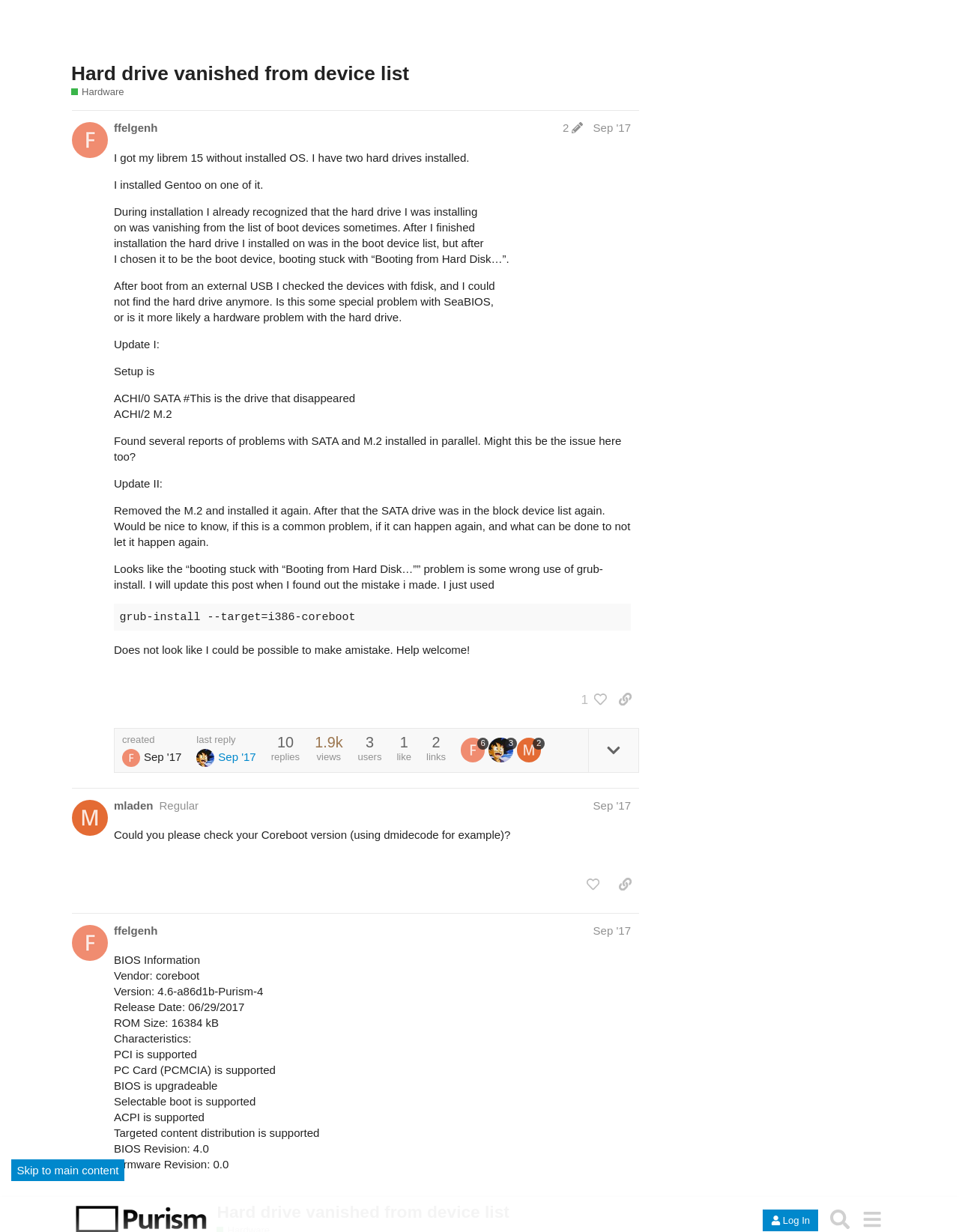How many replies does post #4 have?
Utilize the information in the image to give a detailed answer to the question.

In the post #4 section, there is a button that says 'This post has 2 replies', which indicates that post #4 has 2 replies.